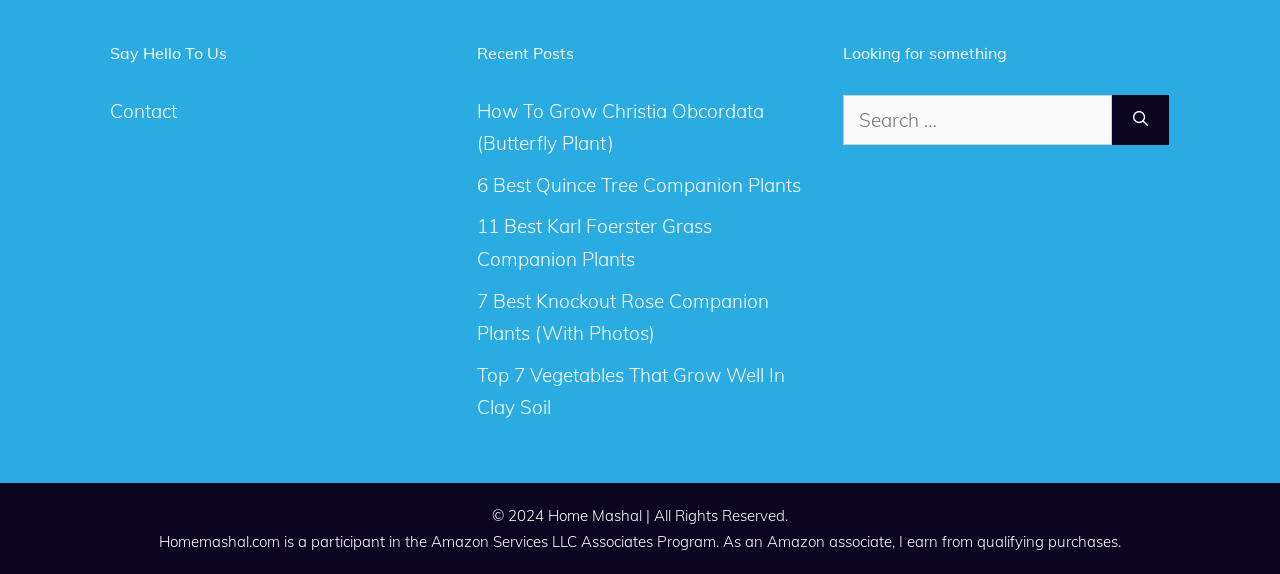How many columns are there on the webpage?
Observe the image and answer the question with a one-word or short phrase response.

3